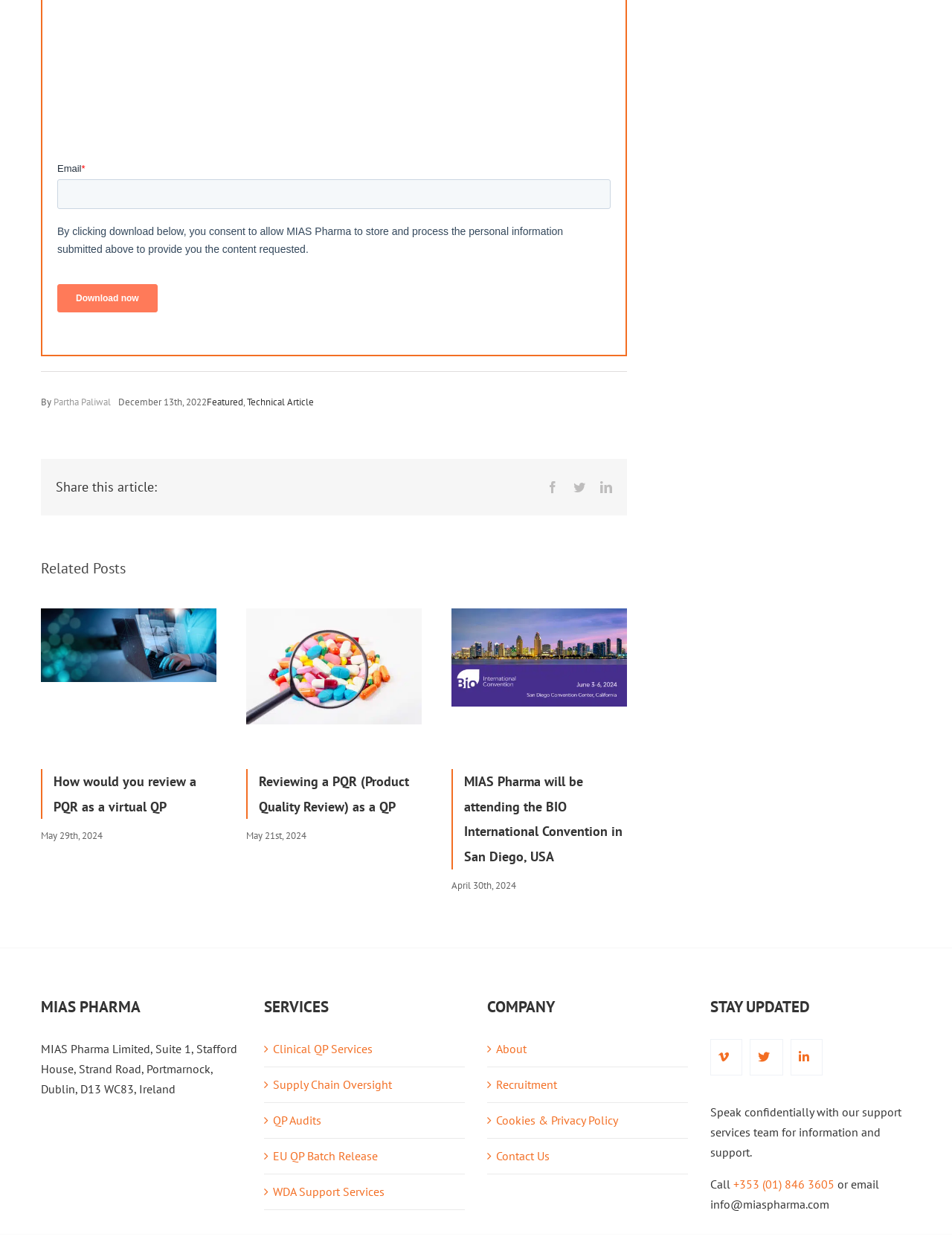Find the bounding box coordinates of the clickable region needed to perform the following instruction: "Click on the 'Partha Paliwal' link". The coordinates should be provided as four float numbers between 0 and 1, i.e., [left, top, right, bottom].

[0.056, 0.316, 0.116, 0.326]